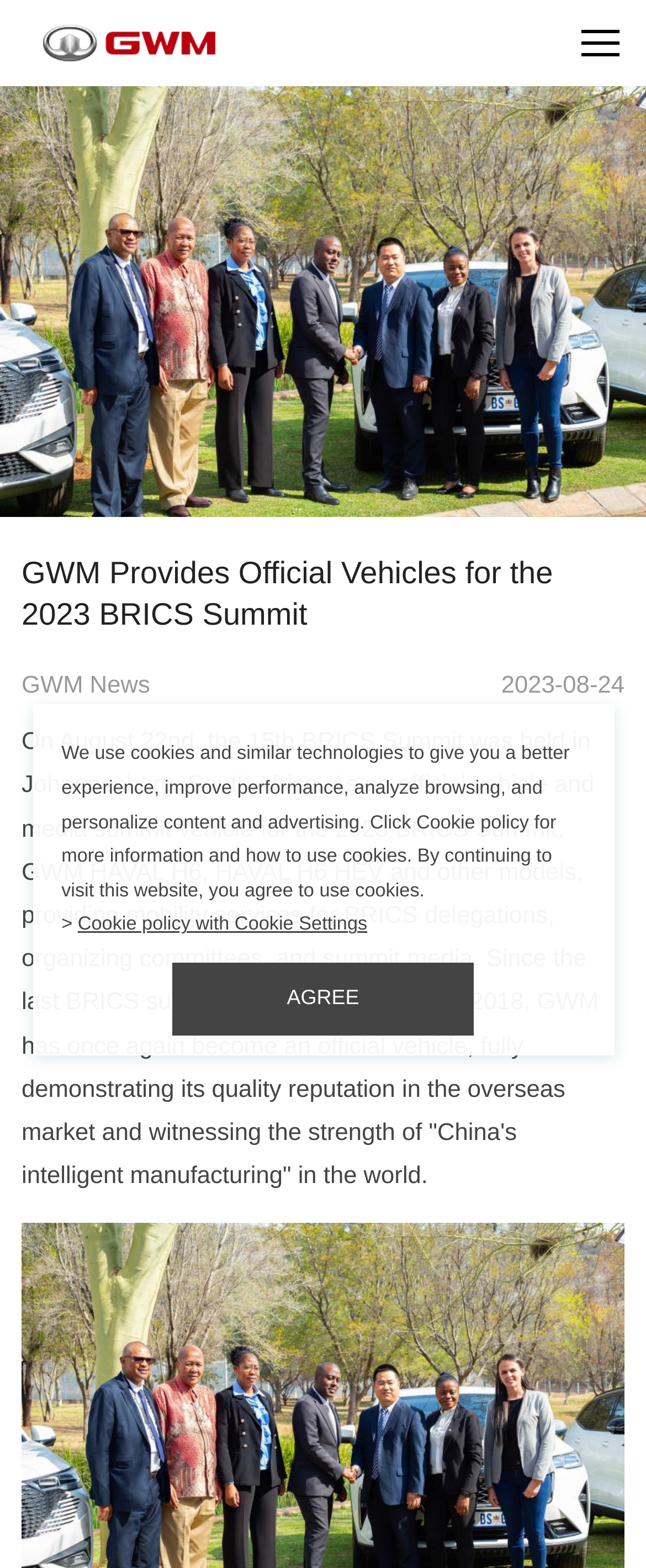Find the bounding box coordinates of the area that needs to be clicked in order to achieve the following instruction: "Click on the link to Jamaica". The coordinates should be specified as four float numbers between 0 and 1, i.e., [left, top, right, bottom].

[0.51, 0.943, 0.93, 0.981]